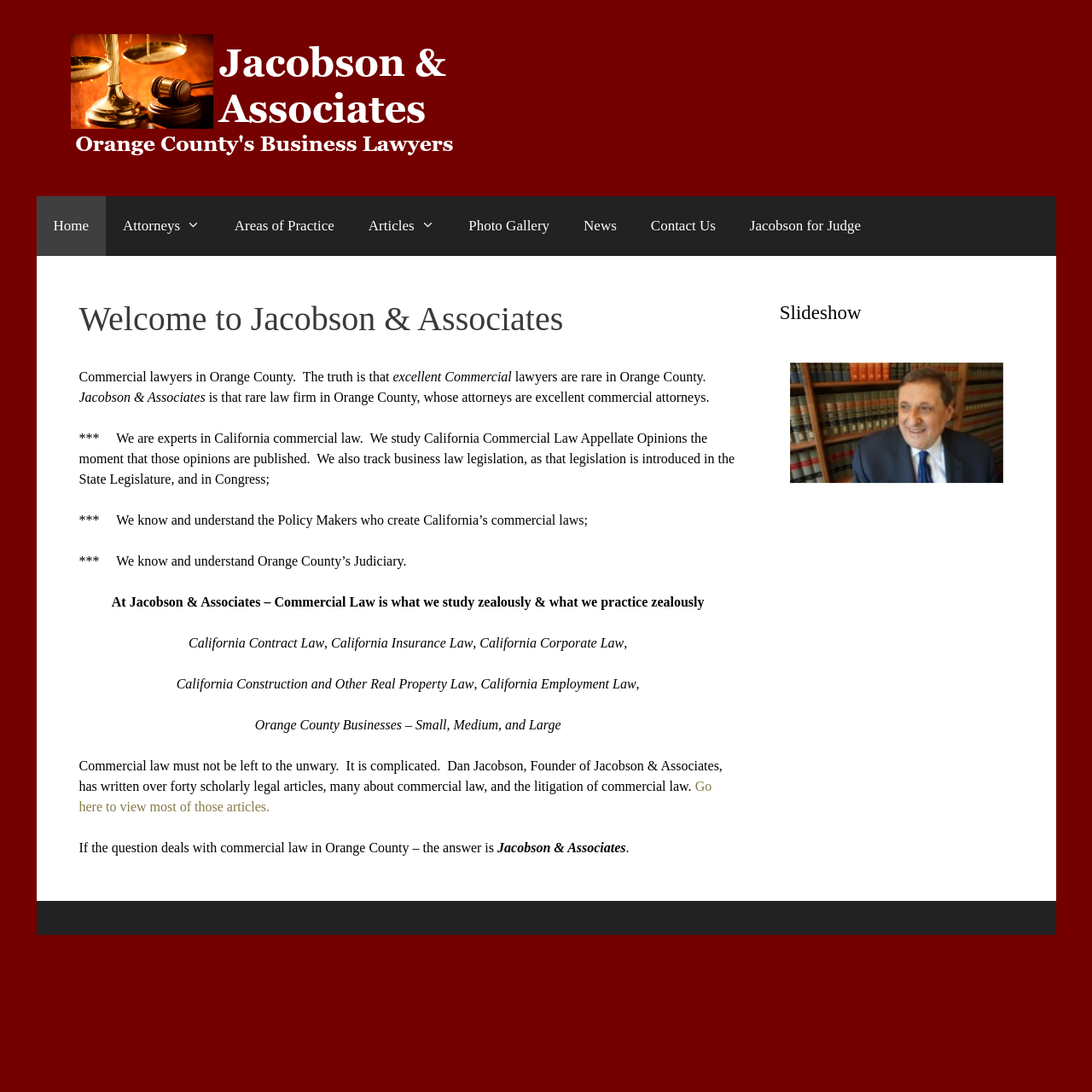Identify the bounding box coordinates for the UI element described as follows: "Contact Us". Ensure the coordinates are four float numbers between 0 and 1, formatted as [left, top, right, bottom].

[0.58, 0.18, 0.671, 0.234]